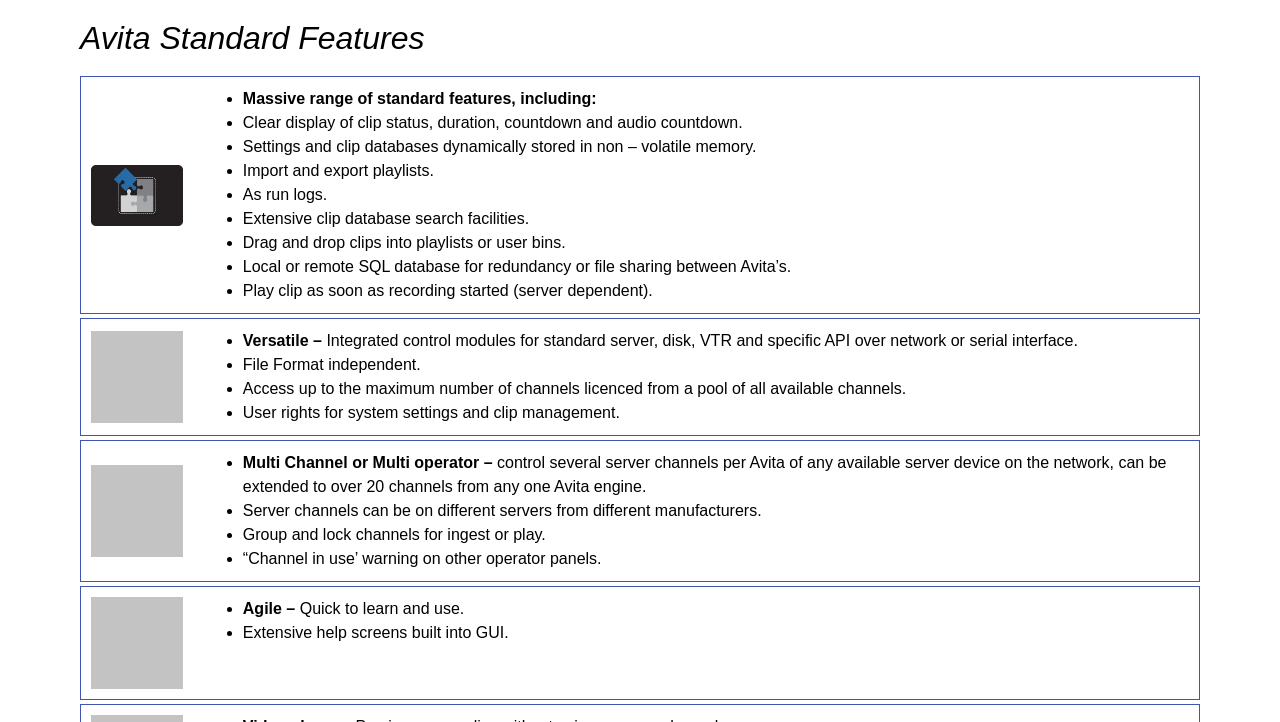Select the bounding box coordinates of the element I need to click to carry out the following instruction: "Read about massive range of standard features".

[0.19, 0.125, 0.466, 0.148]